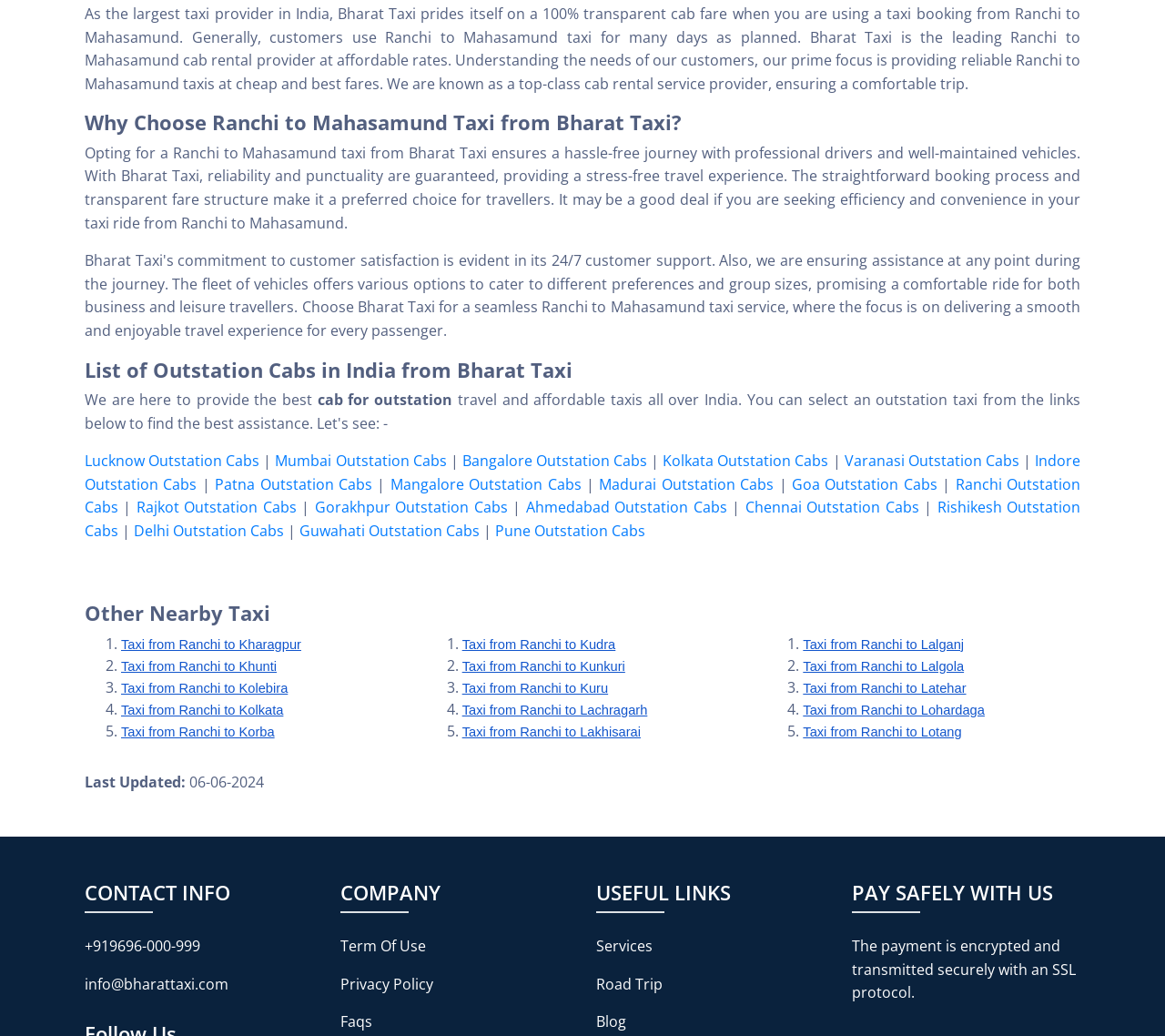Could you determine the bounding box coordinates of the clickable element to complete the instruction: "Click on CONTACT INFO"? Provide the coordinates as four float numbers between 0 and 1, i.e., [left, top, right, bottom].

[0.073, 0.85, 0.269, 0.873]